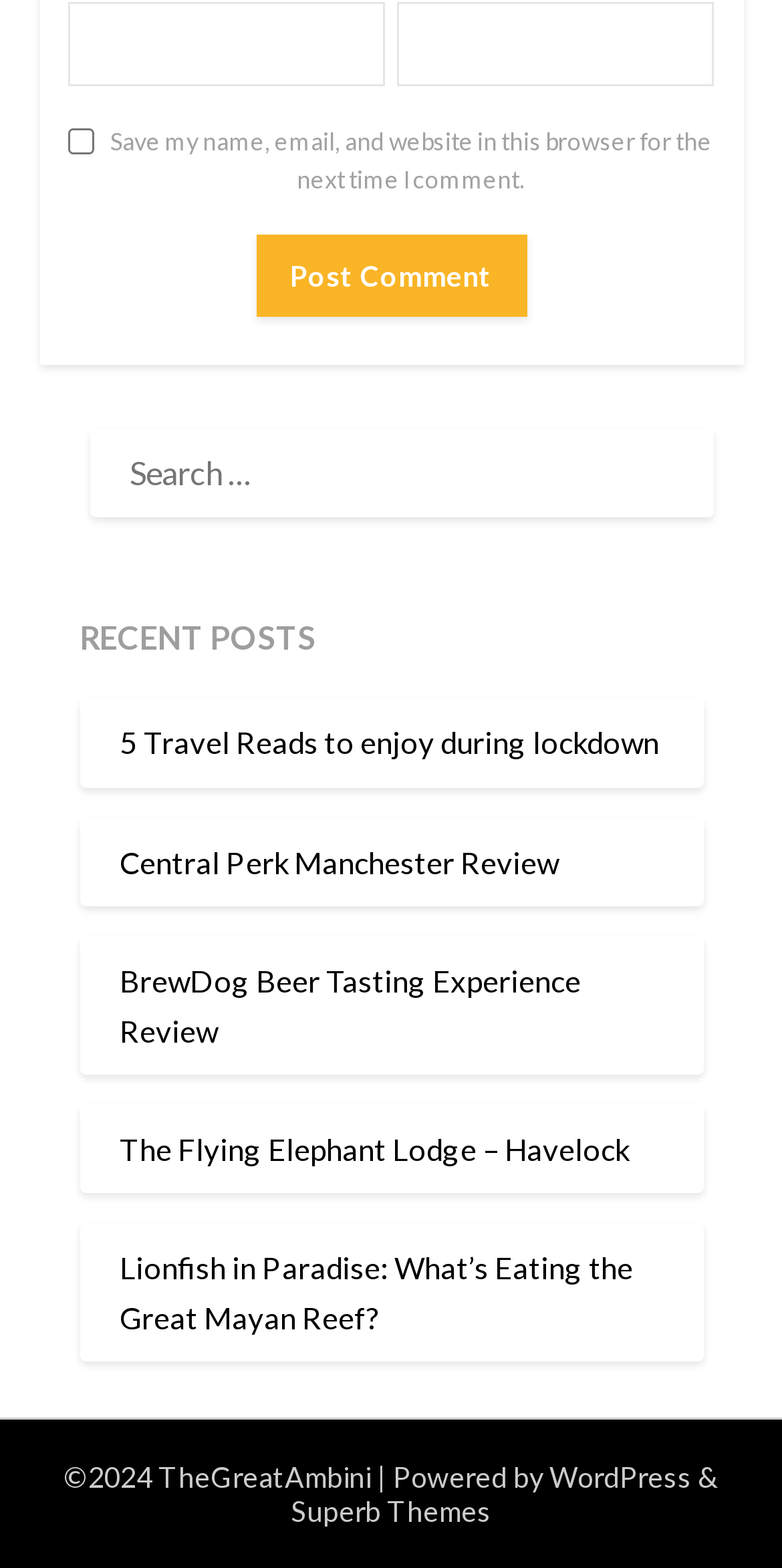Identify the bounding box coordinates of the area you need to click to perform the following instruction: "Post a comment".

[0.327, 0.149, 0.673, 0.202]